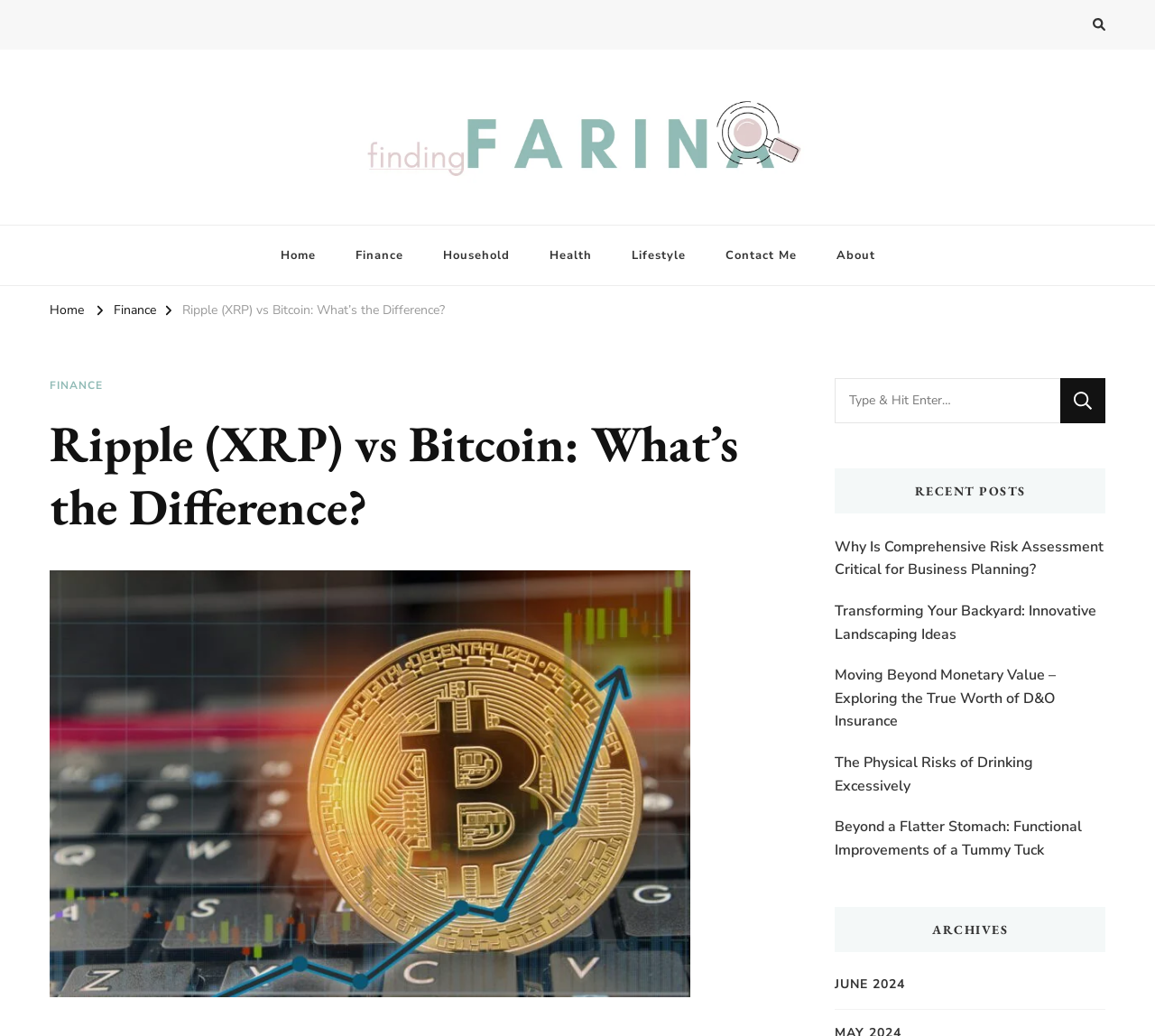Provide your answer to the question using just one word or phrase: What type of posts are listed under 'RECENT POSTS'?

Various articles